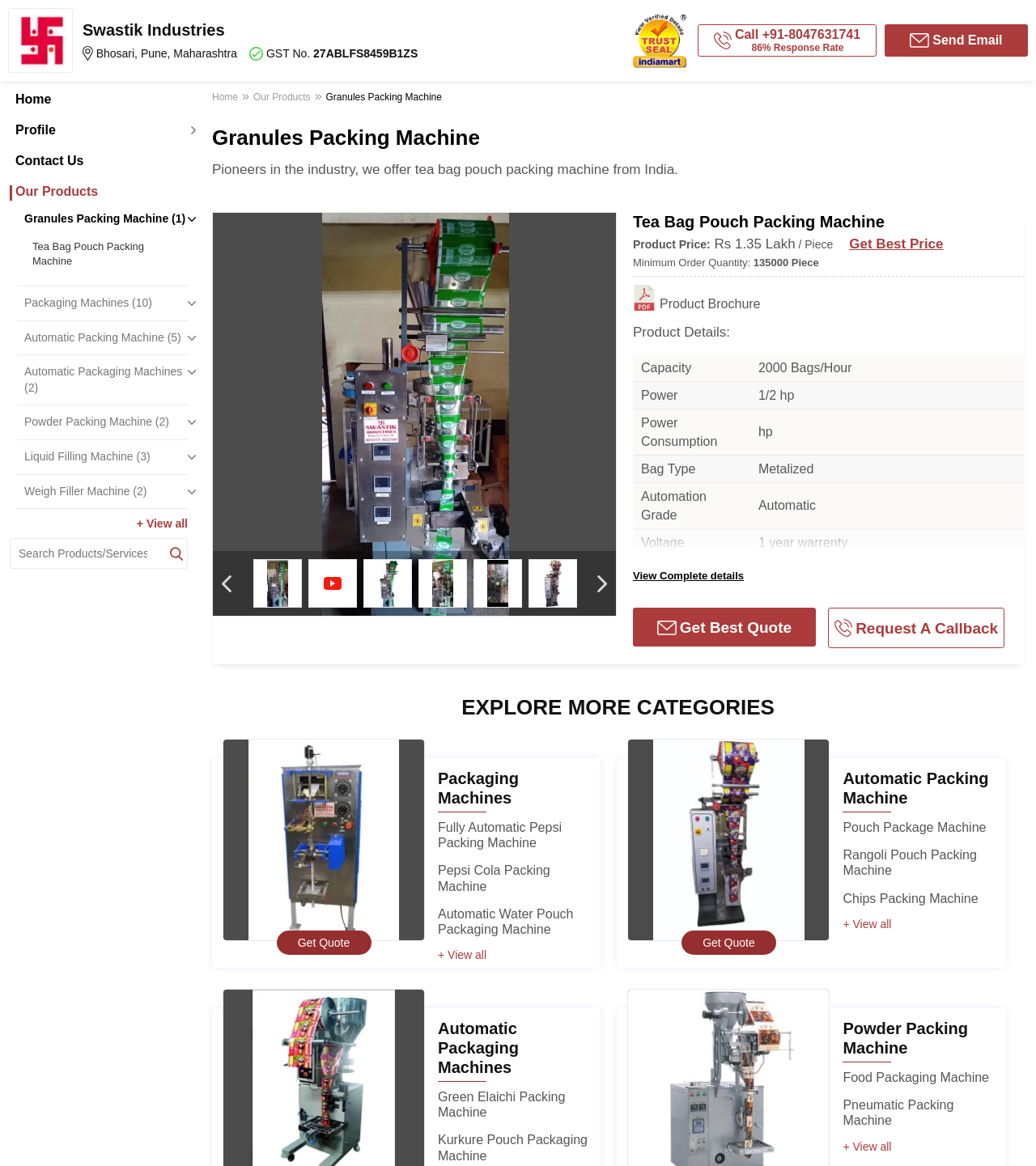What is the company name? Examine the screenshot and reply using just one word or a brief phrase.

Swastik Industries